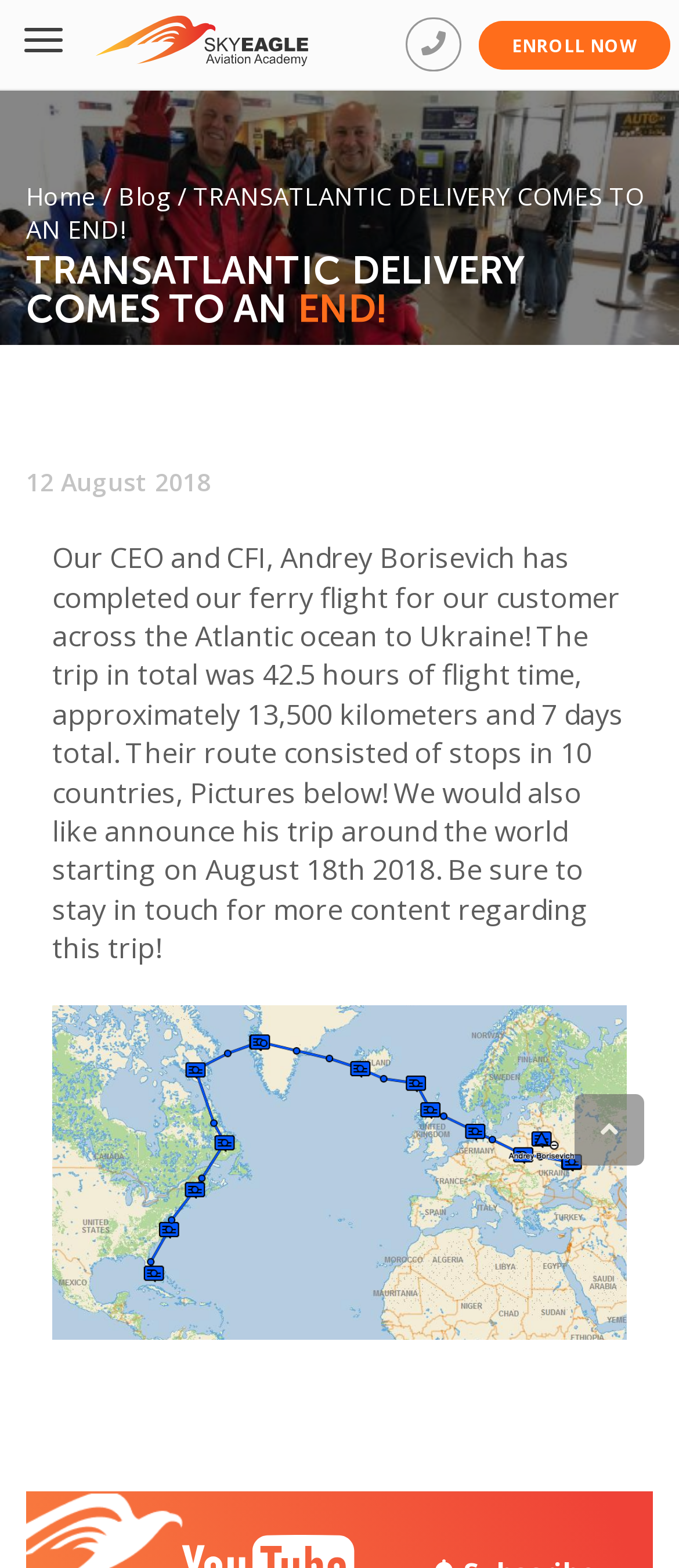Using the webpage screenshot and the element description Enroll now, determine the bounding box coordinates. Specify the coordinates in the format (top-left x, top-left y, bottom-right x, bottom-right y) with values ranging from 0 to 1.

[0.705, 0.014, 0.987, 0.045]